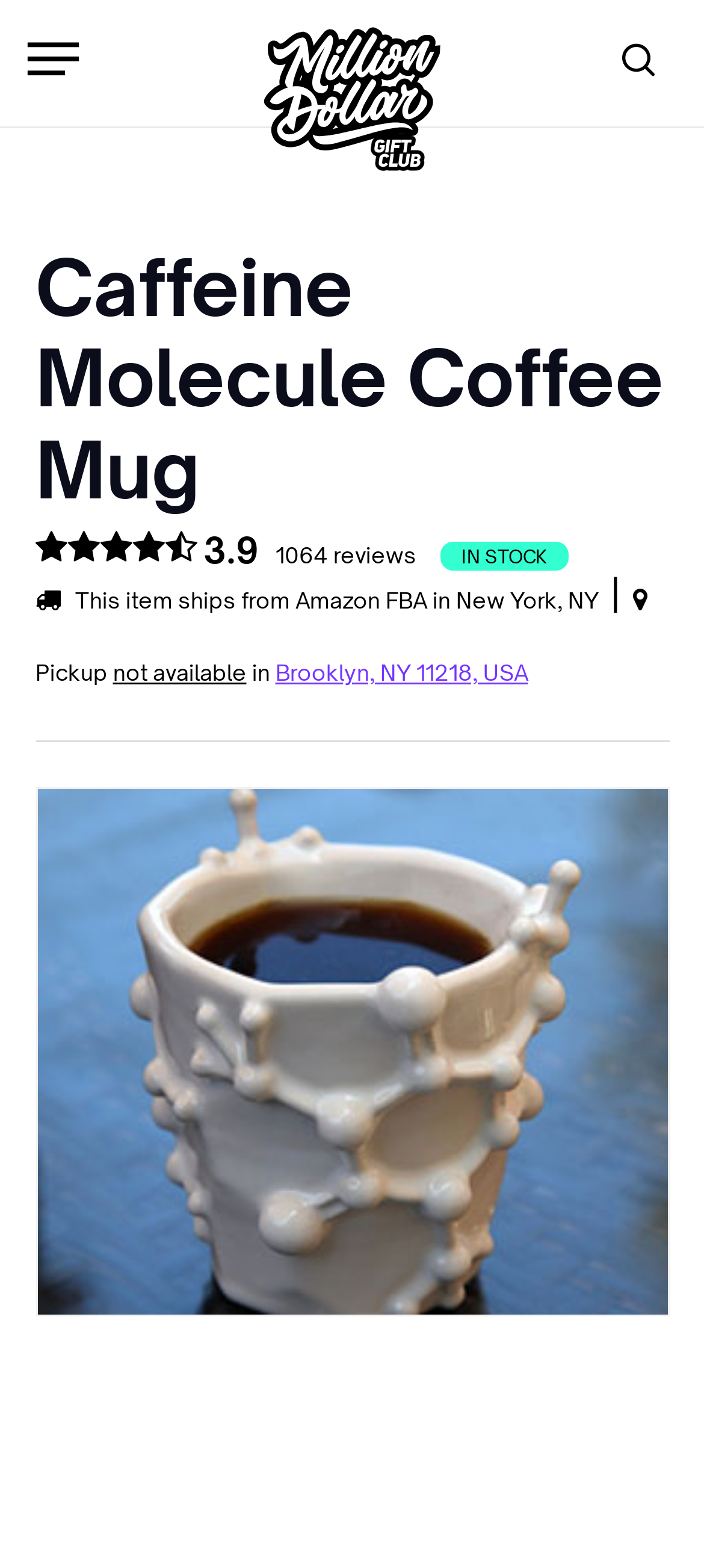Find and provide the bounding box coordinates for the UI element described here: "Menu". The coordinates should be given as four float numbers between 0 and 1: [left, top, right, bottom].

[0.038, 0.012, 0.111, 0.042]